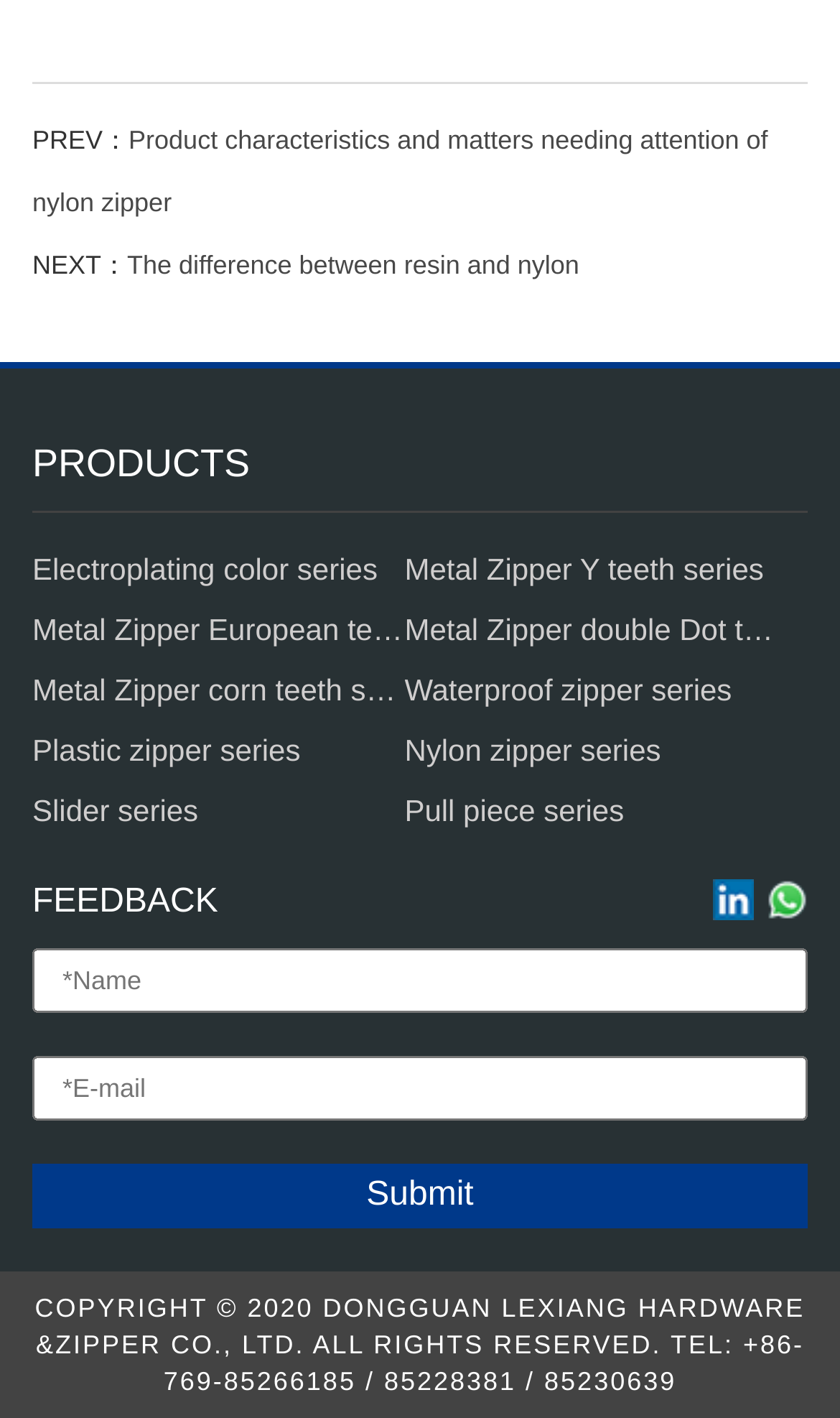How many links are there in the footer section?
Please answer the question with a single word or phrase, referencing the image.

3